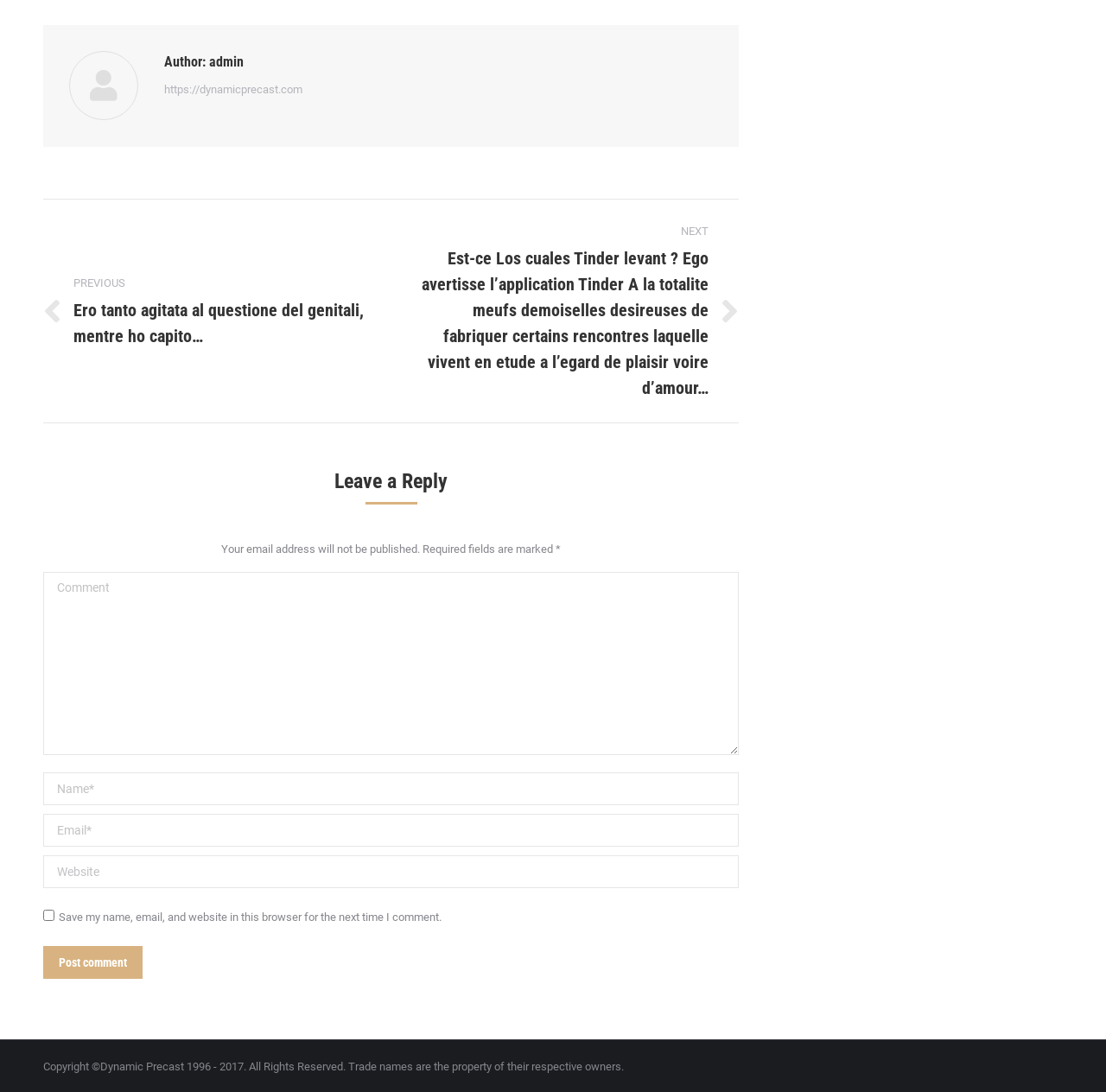Could you highlight the region that needs to be clicked to execute the instruction: "Click on the next post link"?

[0.377, 0.203, 0.668, 0.367]